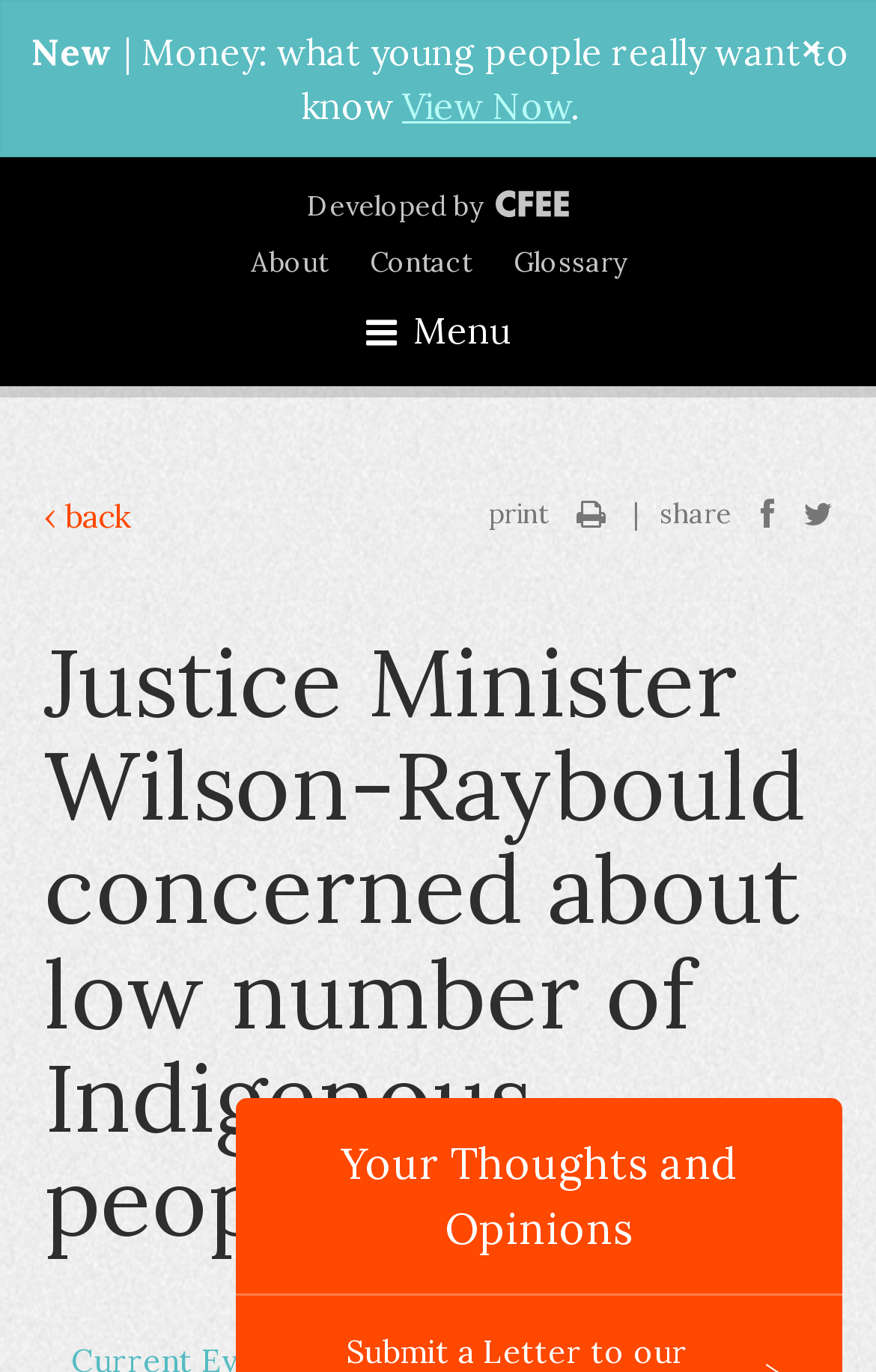Identify the bounding box coordinates of the clickable region necessary to fulfill the following instruction: "Go back to the previous page". The bounding box coordinates should be four float numbers between 0 and 1, i.e., [left, top, right, bottom].

[0.05, 0.362, 0.15, 0.391]